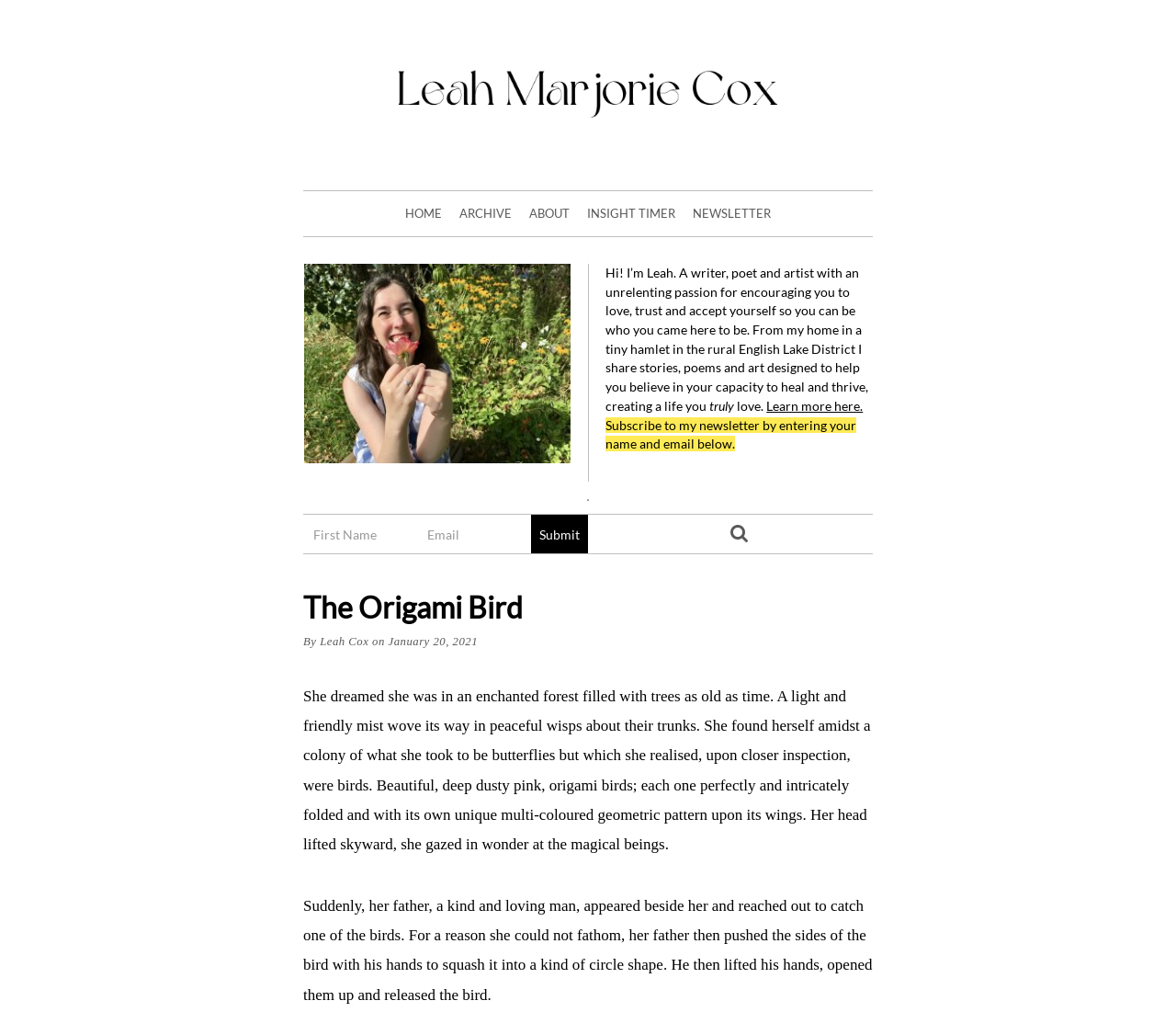Please locate the bounding box coordinates of the element that needs to be clicked to achieve the following instruction: "Click on the link to learn more about the author". The coordinates should be four float numbers between 0 and 1, i.e., [left, top, right, bottom].

[0.258, 0.027, 0.742, 0.157]